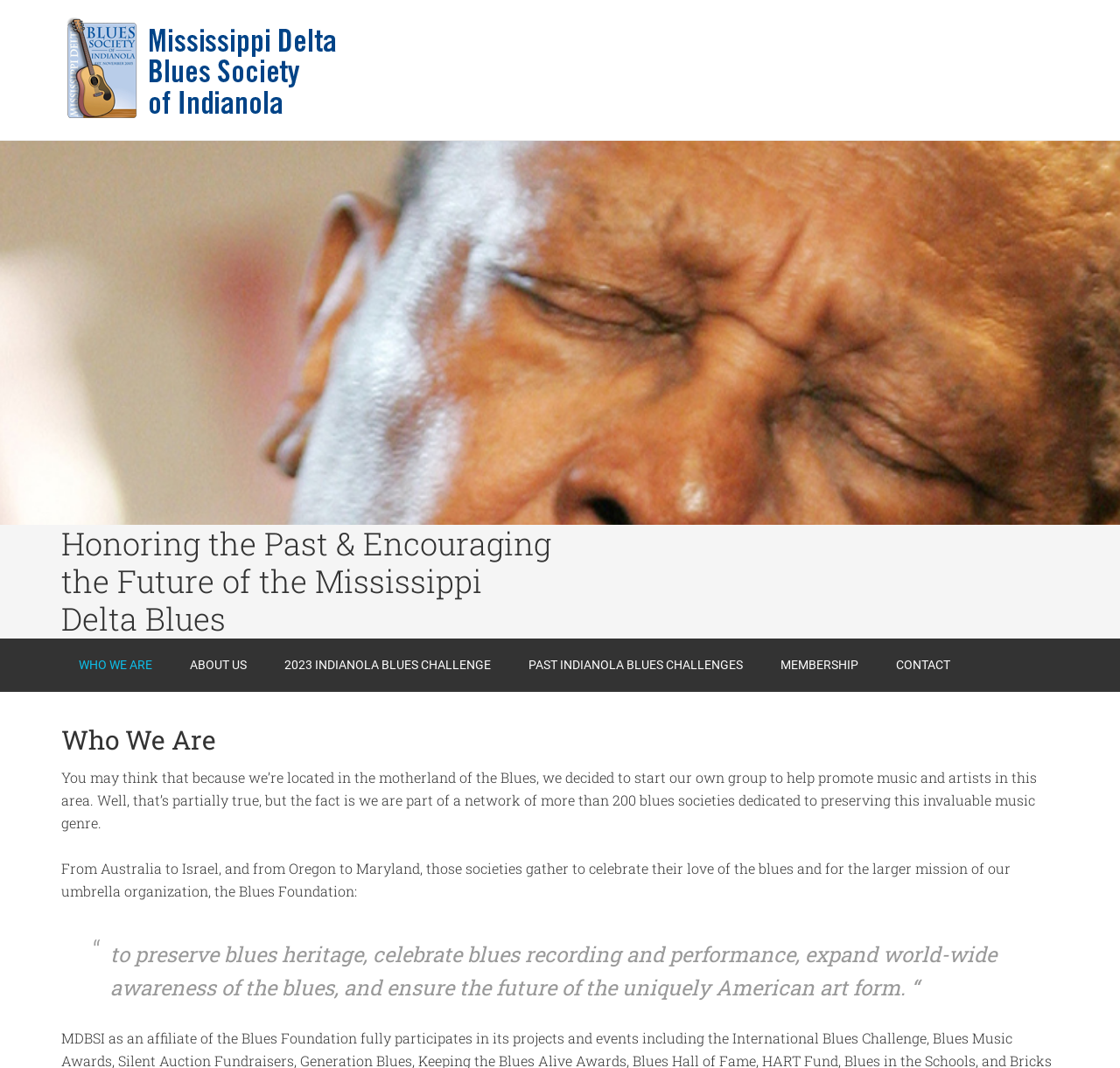Find the bounding box of the UI element described as follows: "Membership".

[0.681, 0.598, 0.782, 0.647]